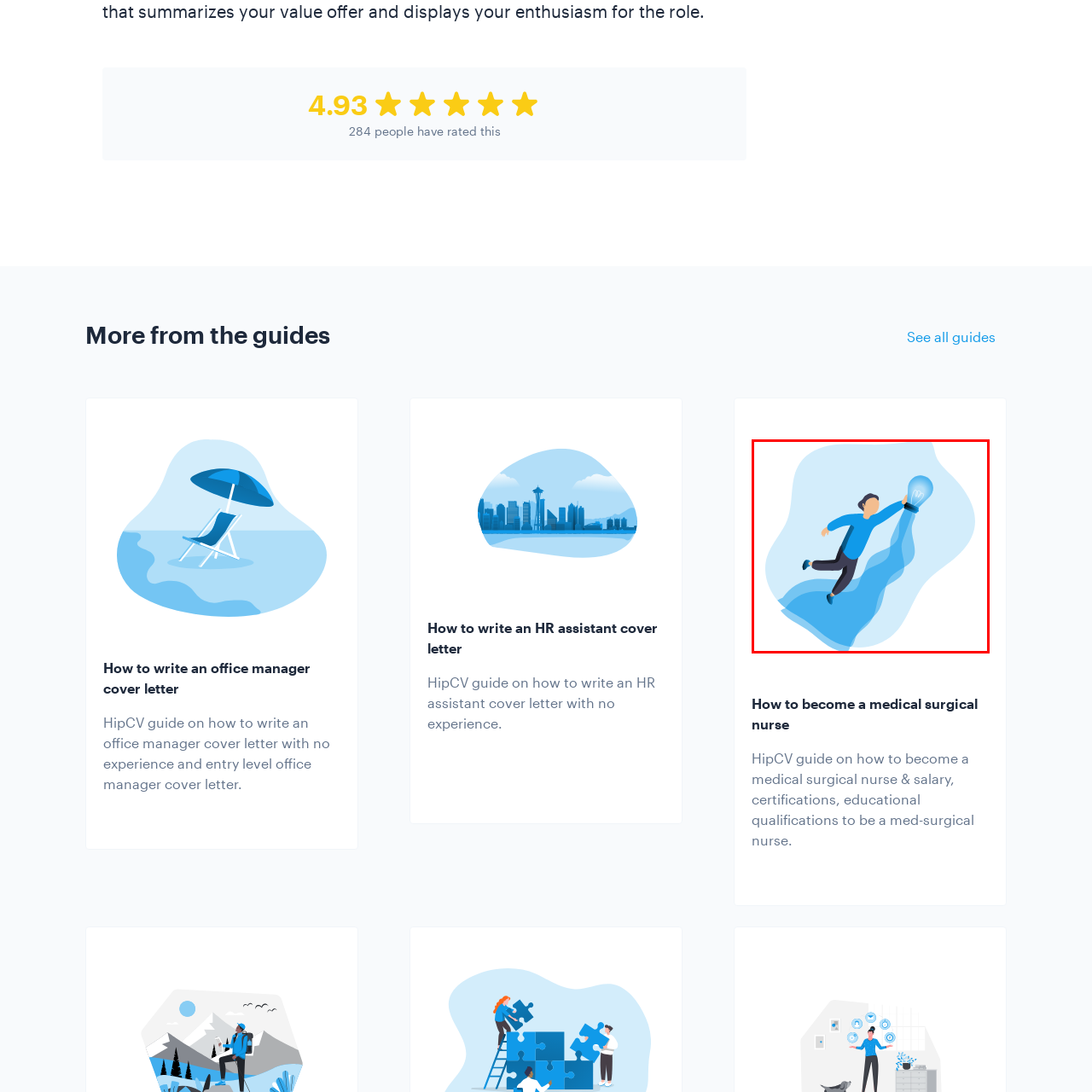Study the image enclosed in red and provide a single-word or short-phrase answer: What is the suggested profession in the guide?

Medical surgical nurse